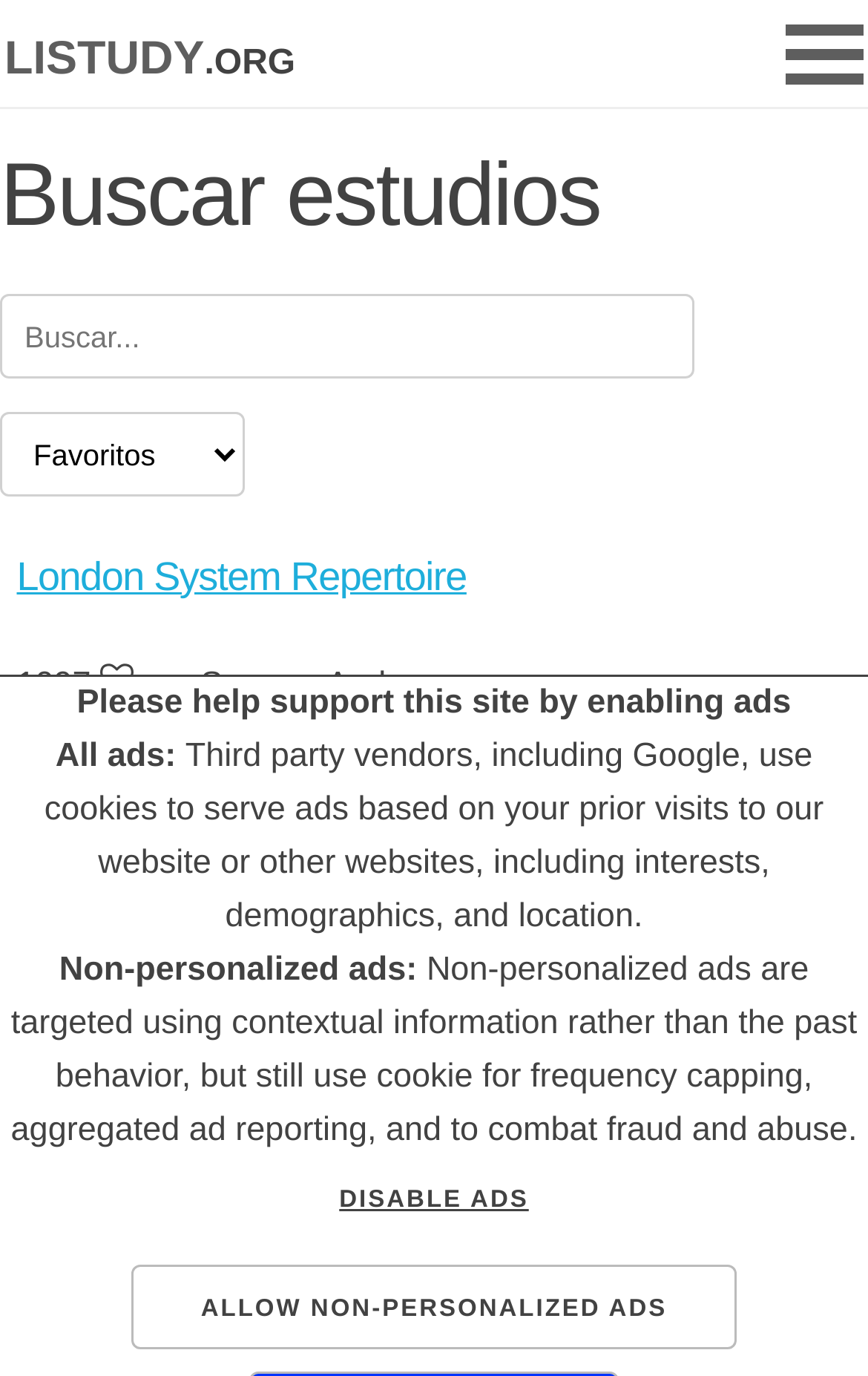What is the London System Repertoire? Based on the image, give a response in one word or a short phrase.

Repertoire for white in the London System